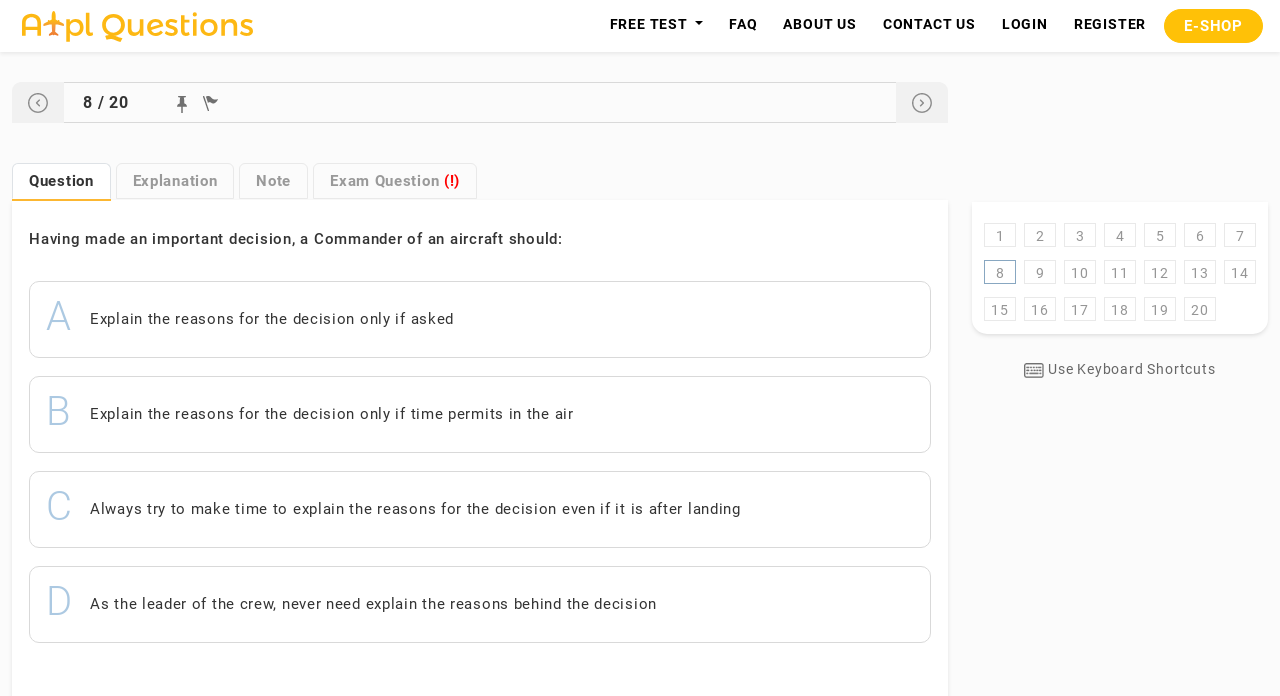Generate a thorough caption detailing the webpage content.

This webpage appears to be a question bank for the ATPL (Airline Transport Pilot License) exam, specifically focused on Human Performance Limitations. 

At the top of the page, there is a navigation bar with several links, including "atpl questions", "FREE TEST", "FAQ", "ABOUT US", "CONTACT US", "LOGIN", "REGISTER", and "E-SHOP". 

Below the navigation bar, there is a question display area. The question is "Having made an important decision, a Commander of an aircraft should:", followed by four answer options labeled A, B, C, and D. 

To the left of the question, there are navigation buttons, including "Previous Question" and "Next Question", which allow users to navigate through the question bank. There is also a tab list with four tabs: "Question", "Explanation", "Note", and "Exam Question (!)". The "Question" tab is currently selected, displaying the question and answer options.

Above the question display area, there is a progress indicator showing the current question number (8) out of 20. There are also several links and buttons, including "Mark Question" and "For Review", which allow users to interact with the question.

At the bottom of the page, there is a keyboard shortcut guide, which provides information on how to use keyboard shortcuts to navigate the question bank.